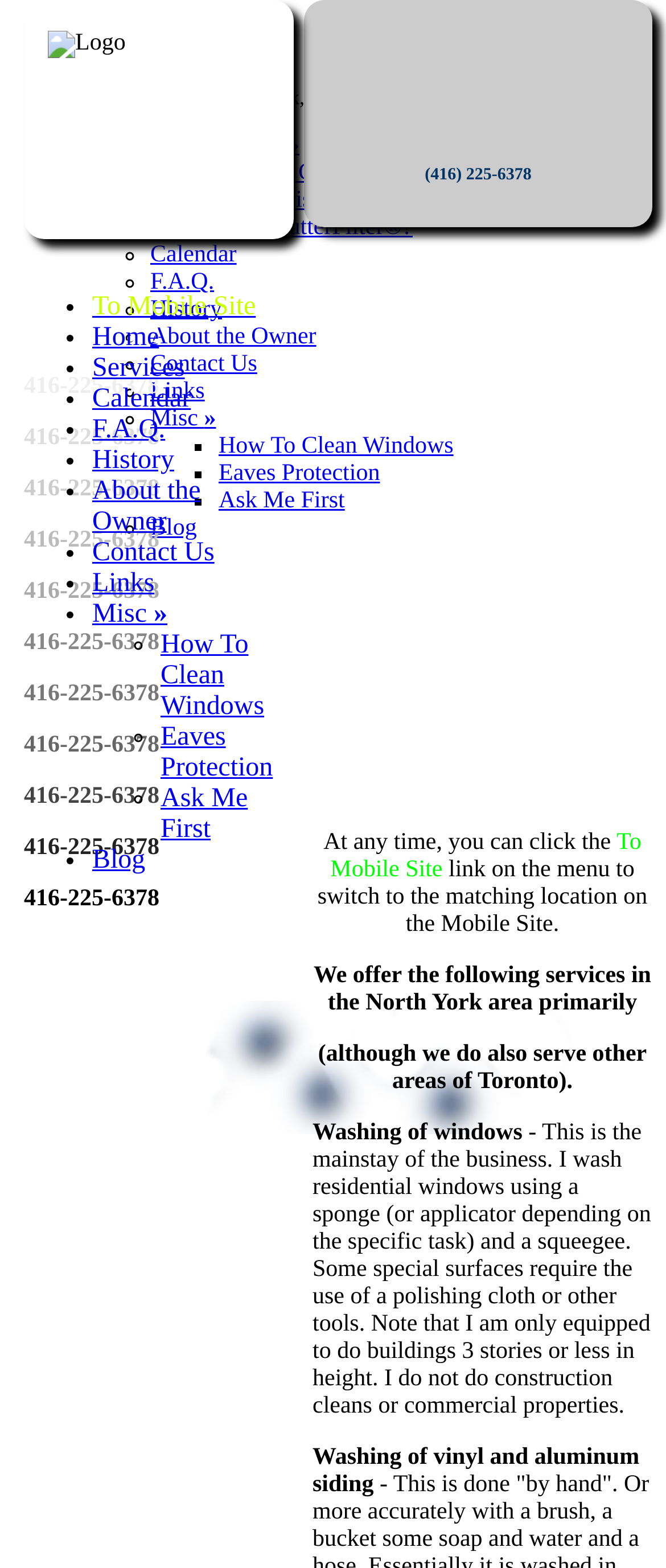Find the bounding box coordinates of the clickable area required to complete the following action: "Go to the 'Services' page".

[0.226, 0.068, 0.347, 0.084]